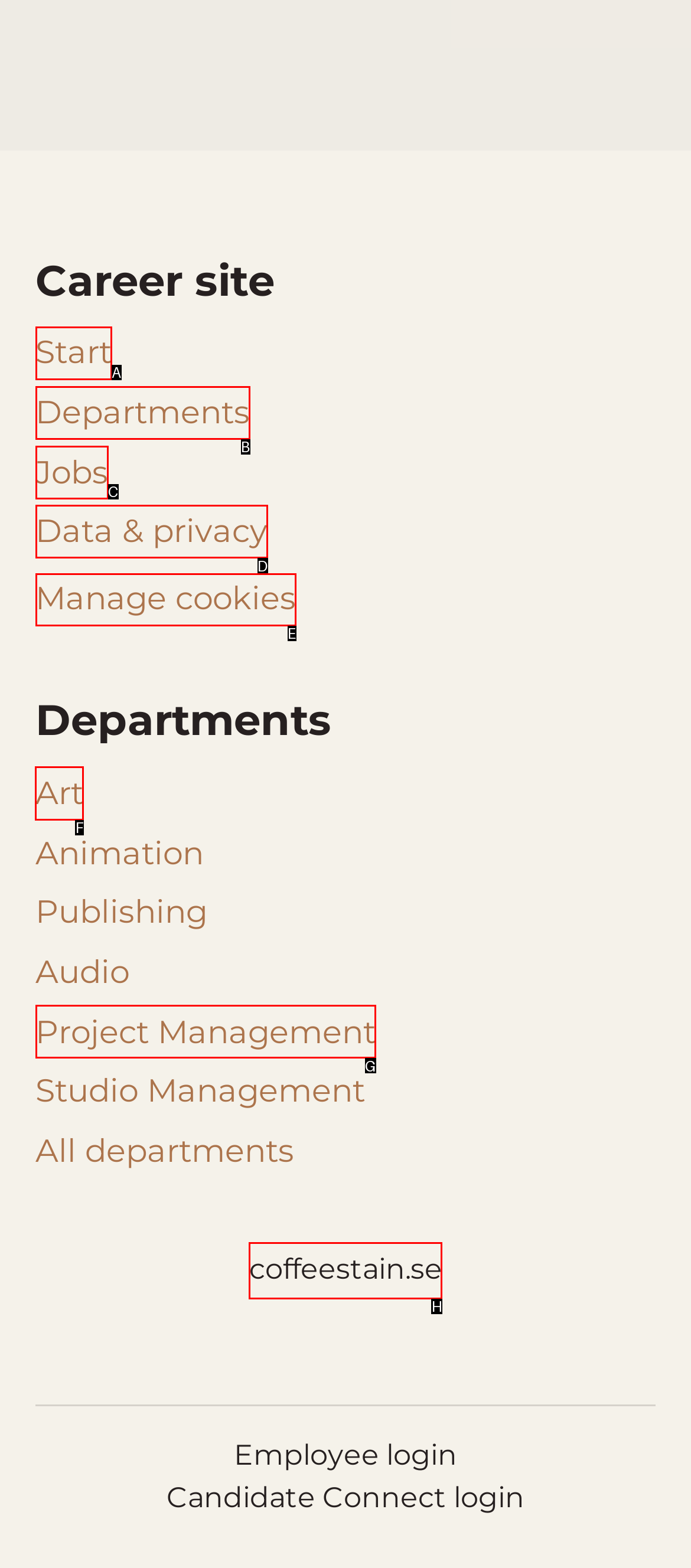Select the correct UI element to click for this task: Explore Art department.
Answer using the letter from the provided options.

F